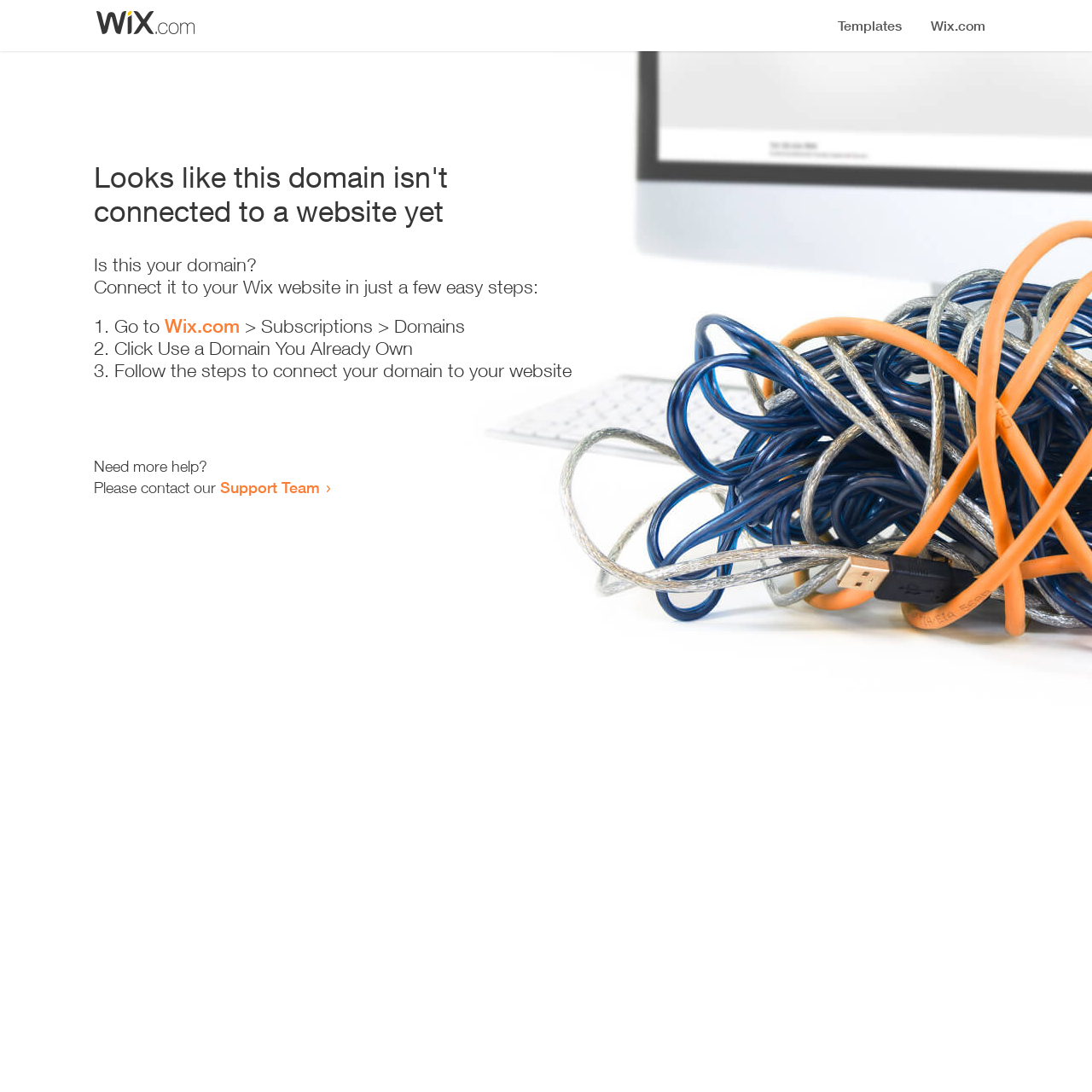Deliver a detailed narrative of the webpage's visual and textual elements.

The webpage appears to be an error page, indicating that a domain is not connected to a website yet. At the top, there is a small image, likely a logo or icon. Below the image, a prominent heading reads "Looks like this domain isn't connected to a website yet". 

Underneath the heading, a series of instructions are provided to connect the domain to a Wix website. The instructions are divided into three steps, each marked with a numbered list marker (1., 2., and 3.). The first step involves going to Wix.com, followed by navigating to the Subscriptions and Domains section. The second step is to click "Use a Domain You Already Own", and the third step is to follow the instructions to connect the domain to the website.

Below the instructions, there is a message asking if the user needs more help, followed by an invitation to contact the Support Team through a link. Overall, the webpage is providing guidance on how to resolve the issue of a disconnected domain.